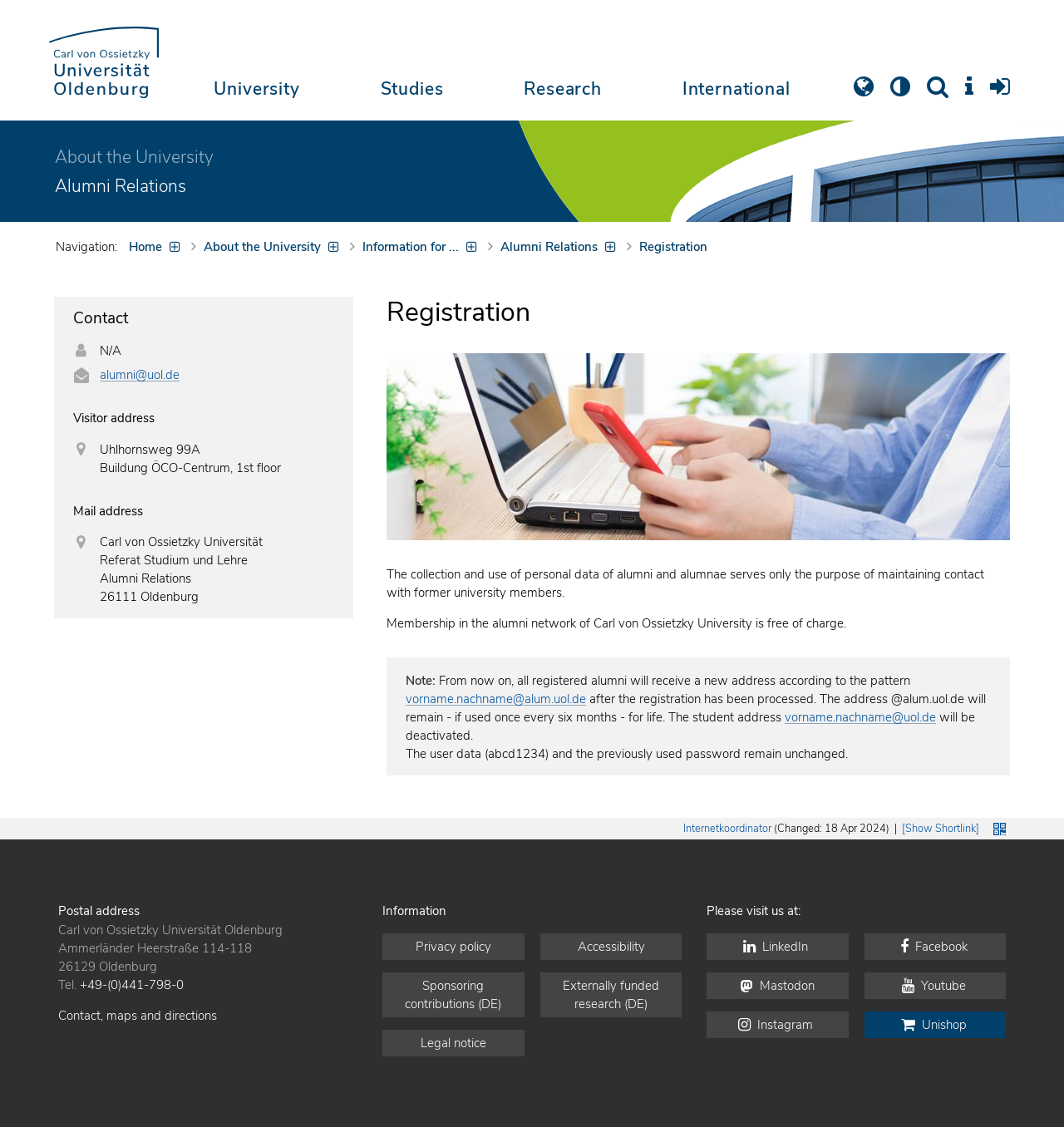Specify the bounding box coordinates of the area that needs to be clicked to achieve the following instruction: "Click on the 'Show Shortlink' button".

[0.848, 0.727, 0.92, 0.744]